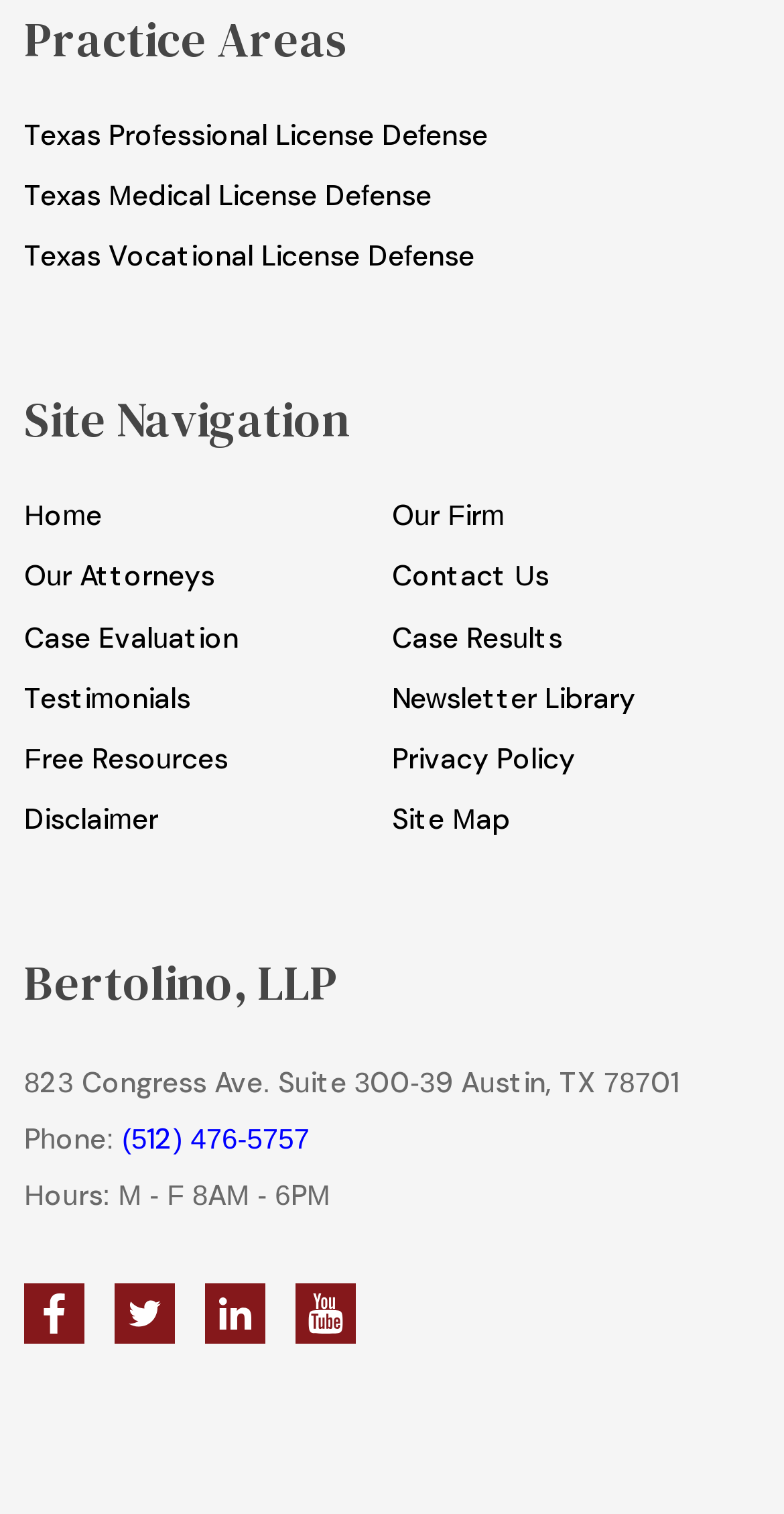Locate the bounding box coordinates of the element that needs to be clicked to carry out the instruction: "Follow on Facebook". The coordinates should be given as four float numbers ranging from 0 to 1, i.e., [left, top, right, bottom].

[0.044, 0.854, 0.095, 0.881]